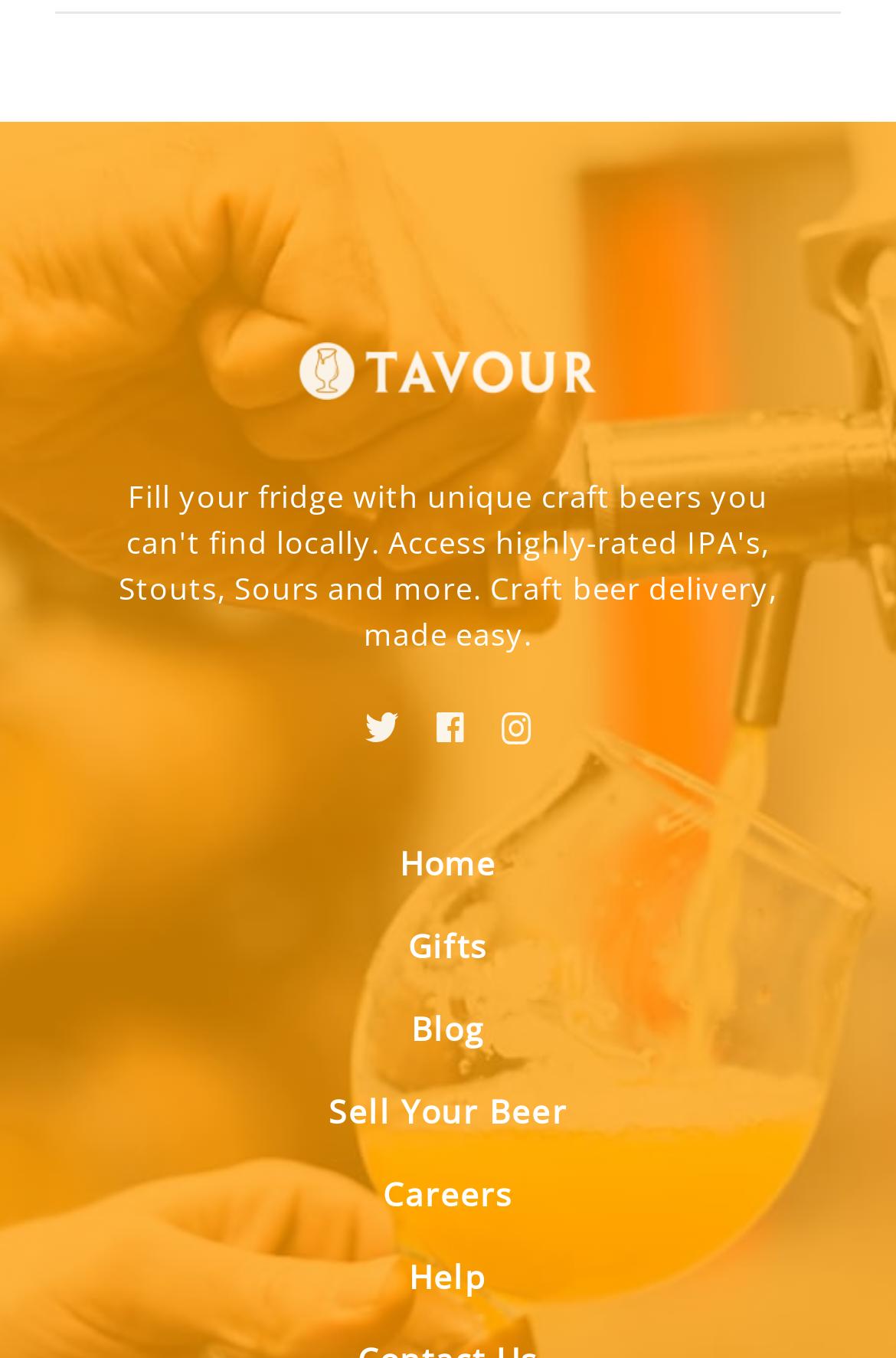What is the name of the website?
Please provide a full and detailed response to the question.

The name of the website can be found in the link element with the text 'Tavour' at coordinates [0.333, 0.185, 0.667, 0.321].